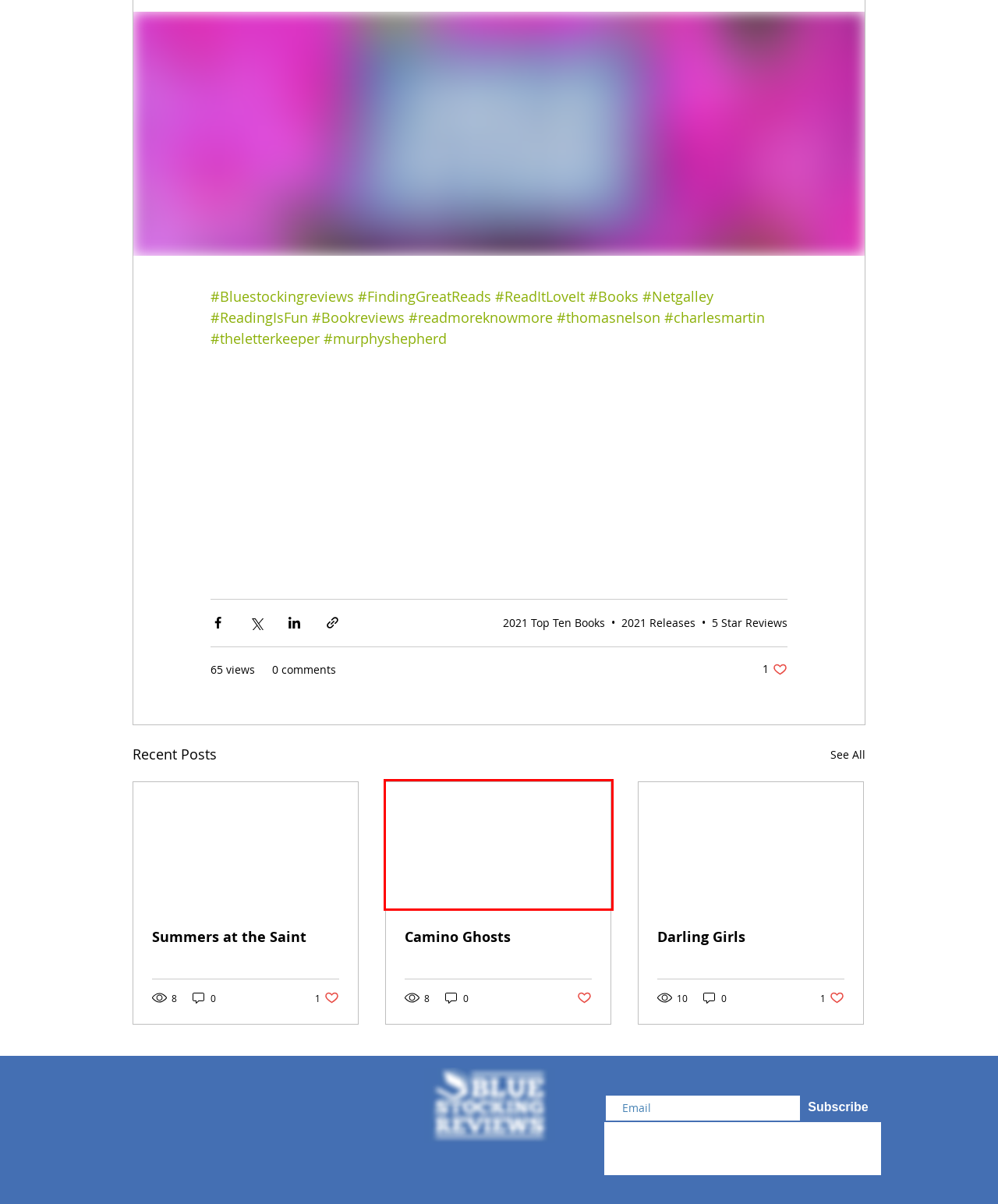You are provided with a screenshot of a webpage that has a red bounding box highlighting a UI element. Choose the most accurate webpage description that matches the new webpage after clicking the highlighted element. Here are your choices:
A. #FindingGreatReads
B. #Books
C. Darling Girls
D. Camino Ghosts
E. #ReadingIsFun
F. #Bookreviews
G. #thomasnelson
H. Summers at the Saint

D